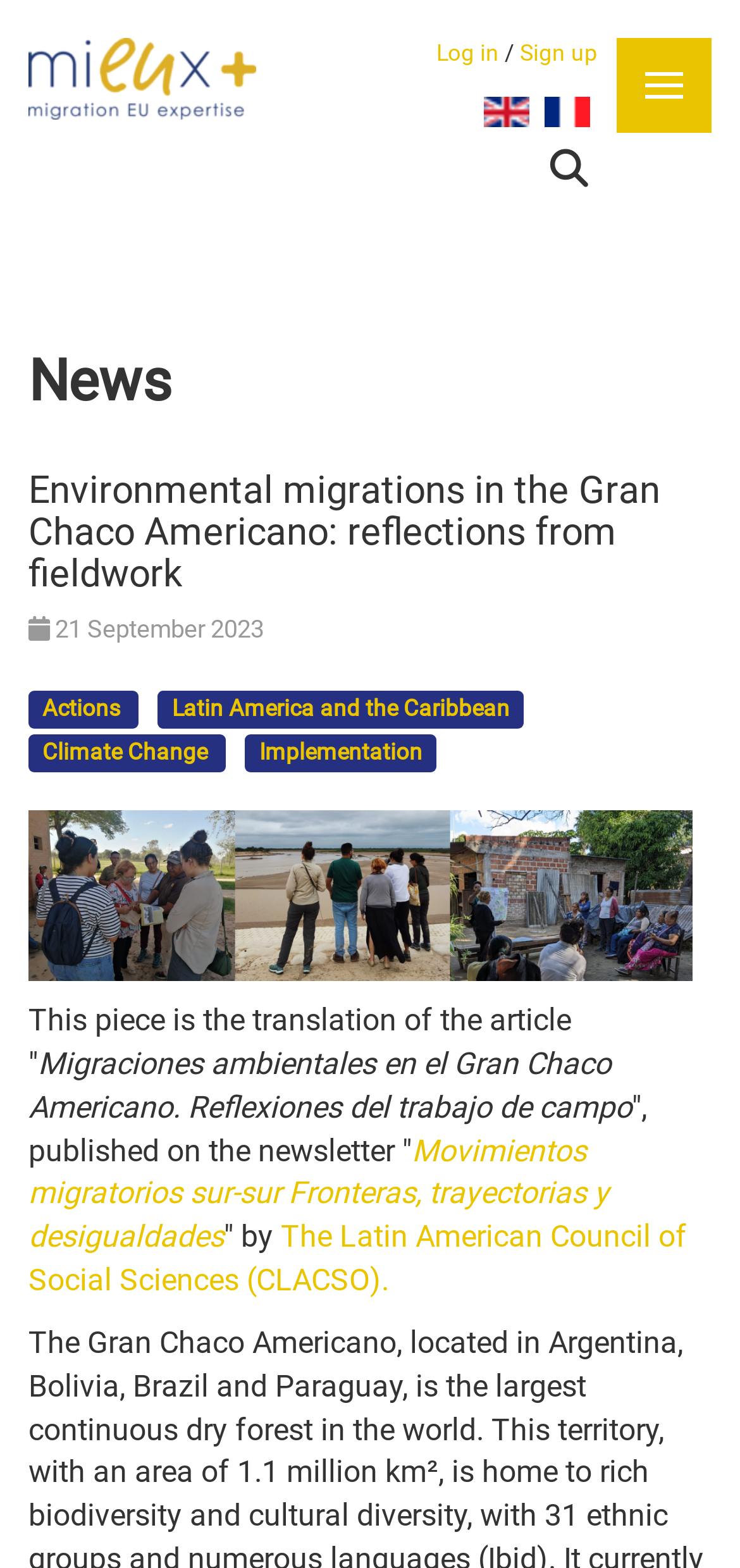Pinpoint the bounding box coordinates of the element you need to click to execute the following instruction: "Select English as the language". The bounding box should be represented by four float numbers between 0 and 1, in the format [left, top, right, bottom].

[0.654, 0.058, 0.715, 0.081]